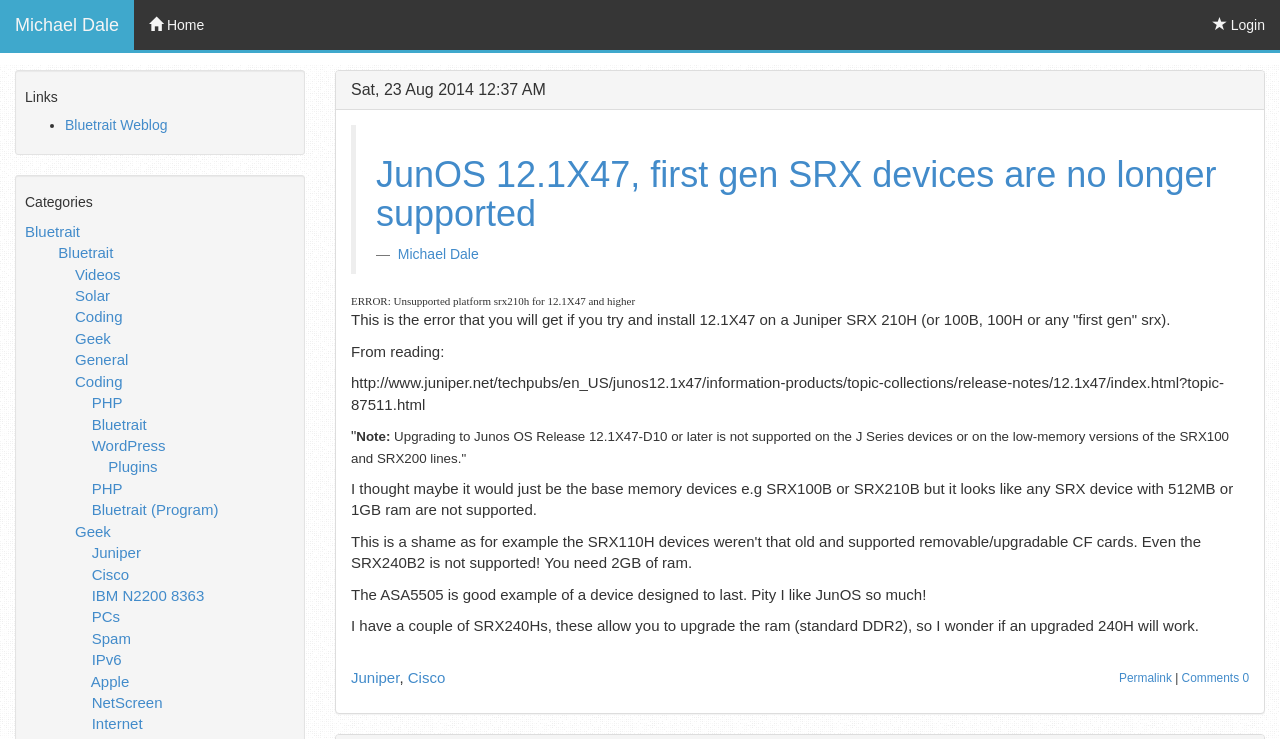Respond to the question below with a single word or phrase:
What is the name of the author?

Michael Dale